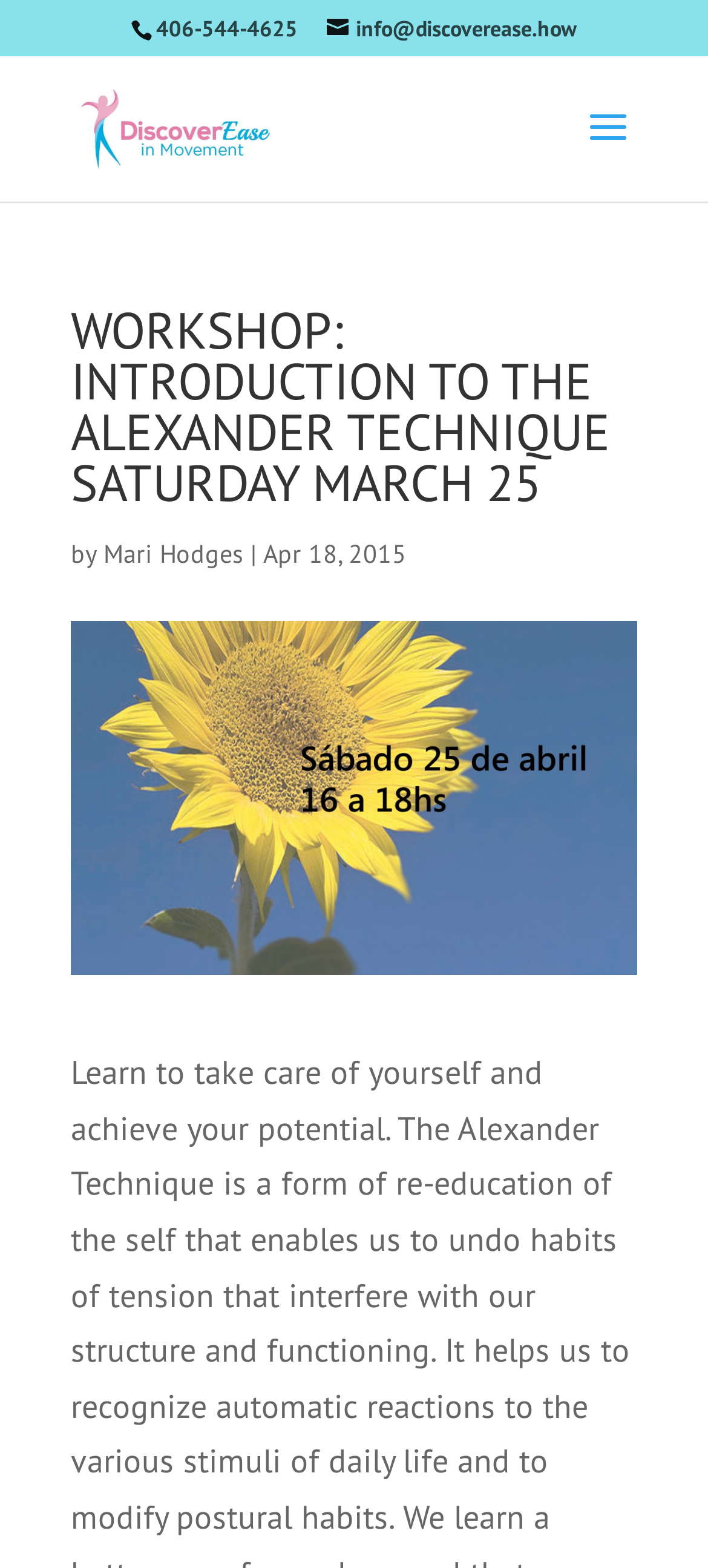Find the bounding box coordinates for the UI element that matches this description: "Mari Hodges".

[0.146, 0.343, 0.344, 0.364]